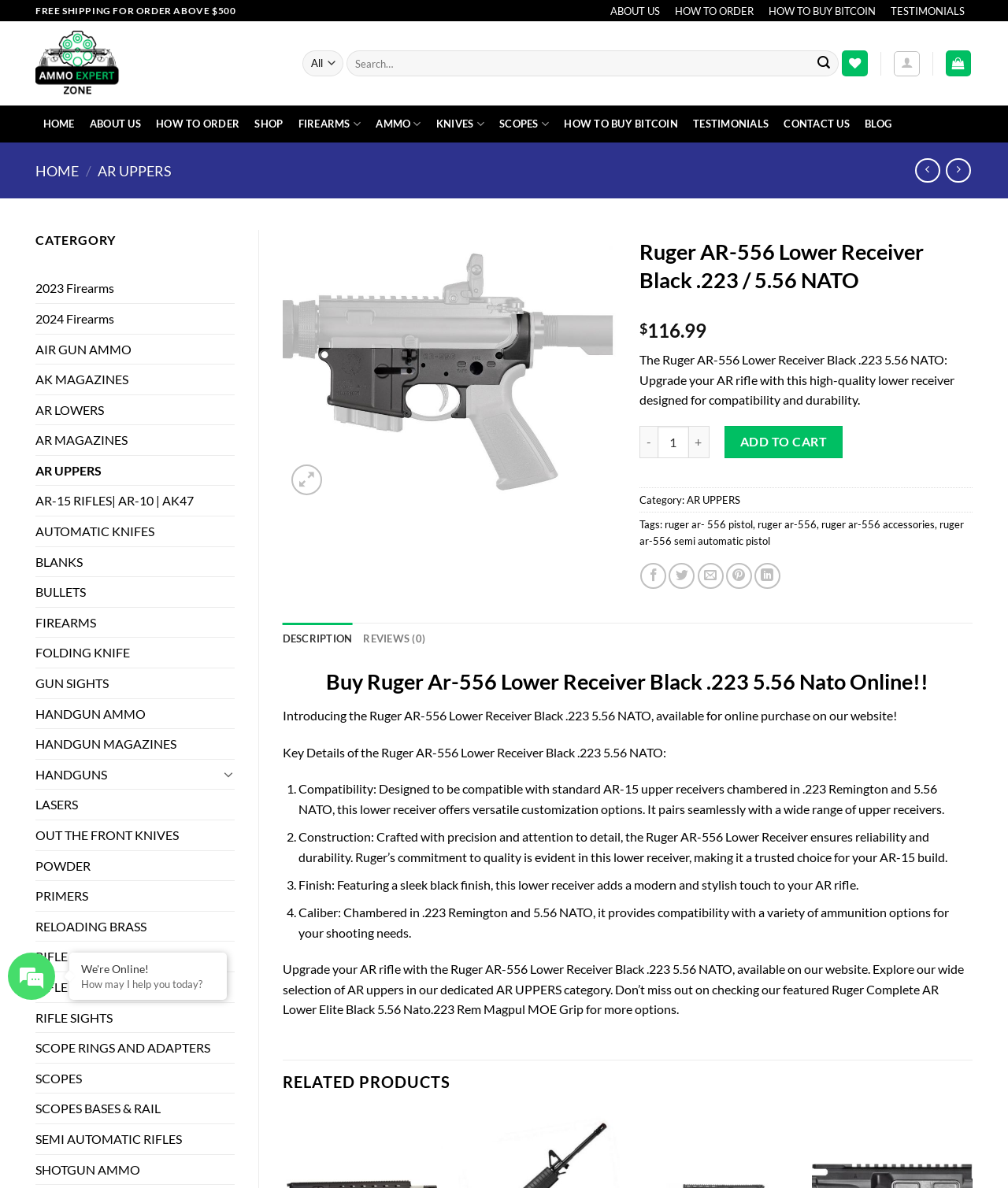Identify the bounding box of the UI element described as follows: "SCOPE RINGS AND ADAPTERS". Provide the coordinates as four float numbers in the range of 0 to 1 [left, top, right, bottom].

[0.035, 0.87, 0.232, 0.894]